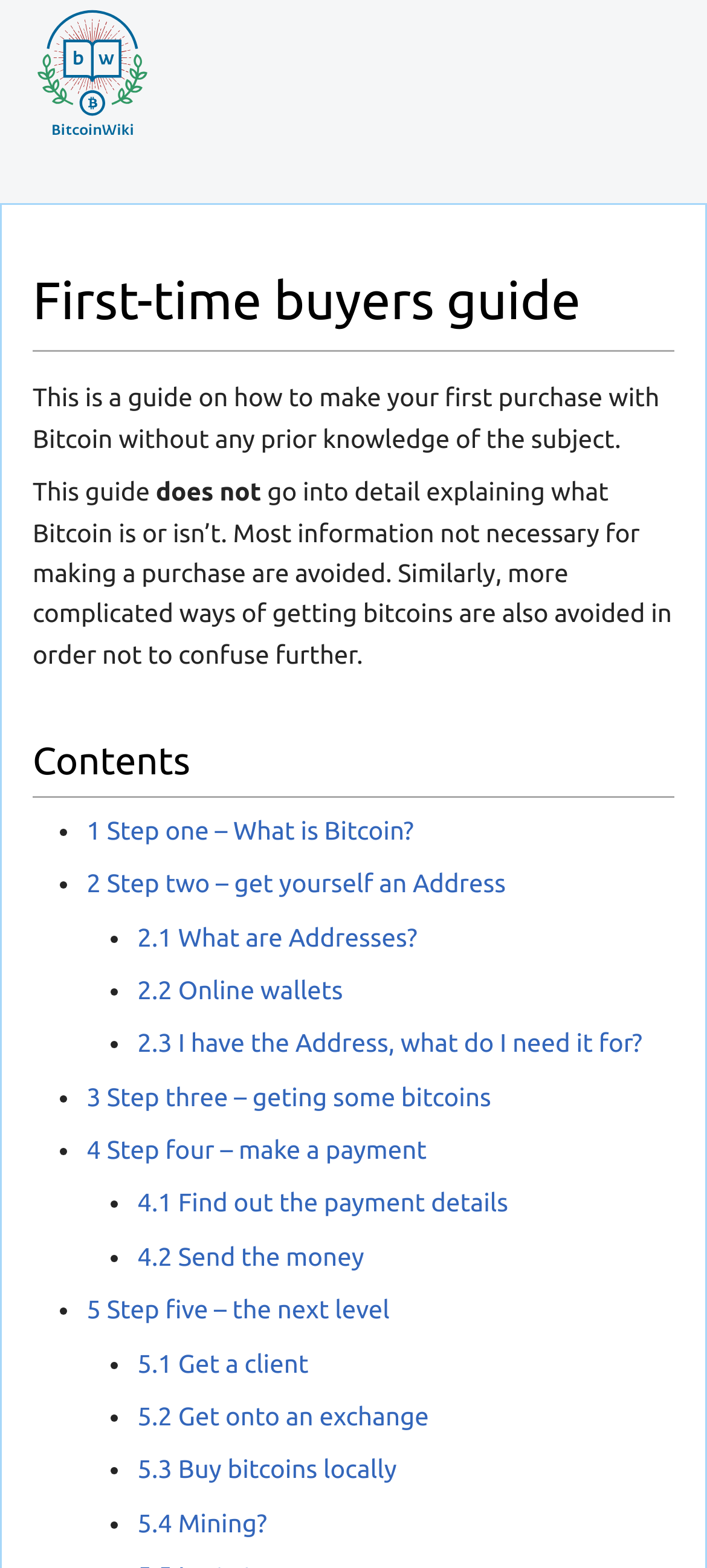Find and indicate the bounding box coordinates of the region you should select to follow the given instruction: "Click on 'Better Together'".

None